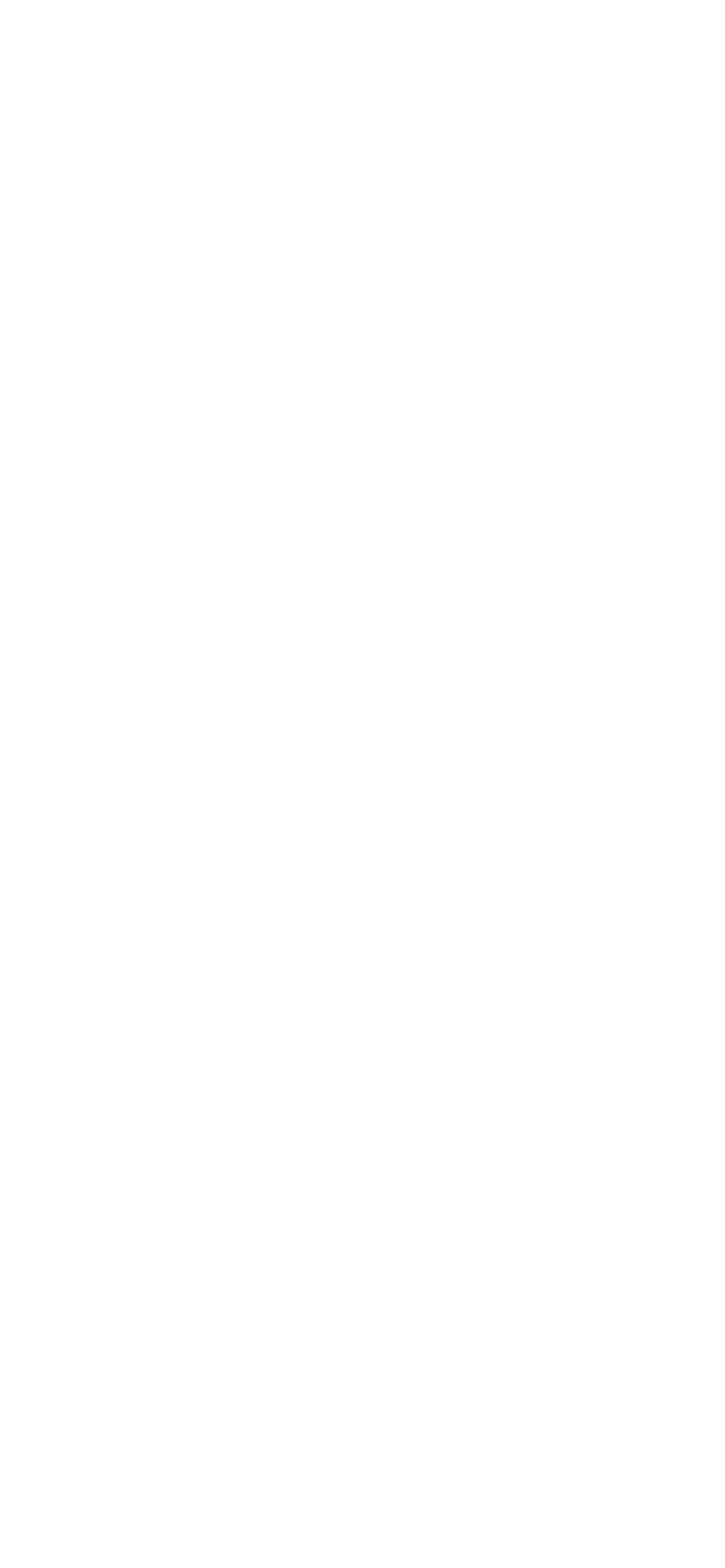Determine the coordinates of the bounding box for the clickable area needed to execute this instruction: "click on ungleya".

[0.103, 0.003, 0.228, 0.022]